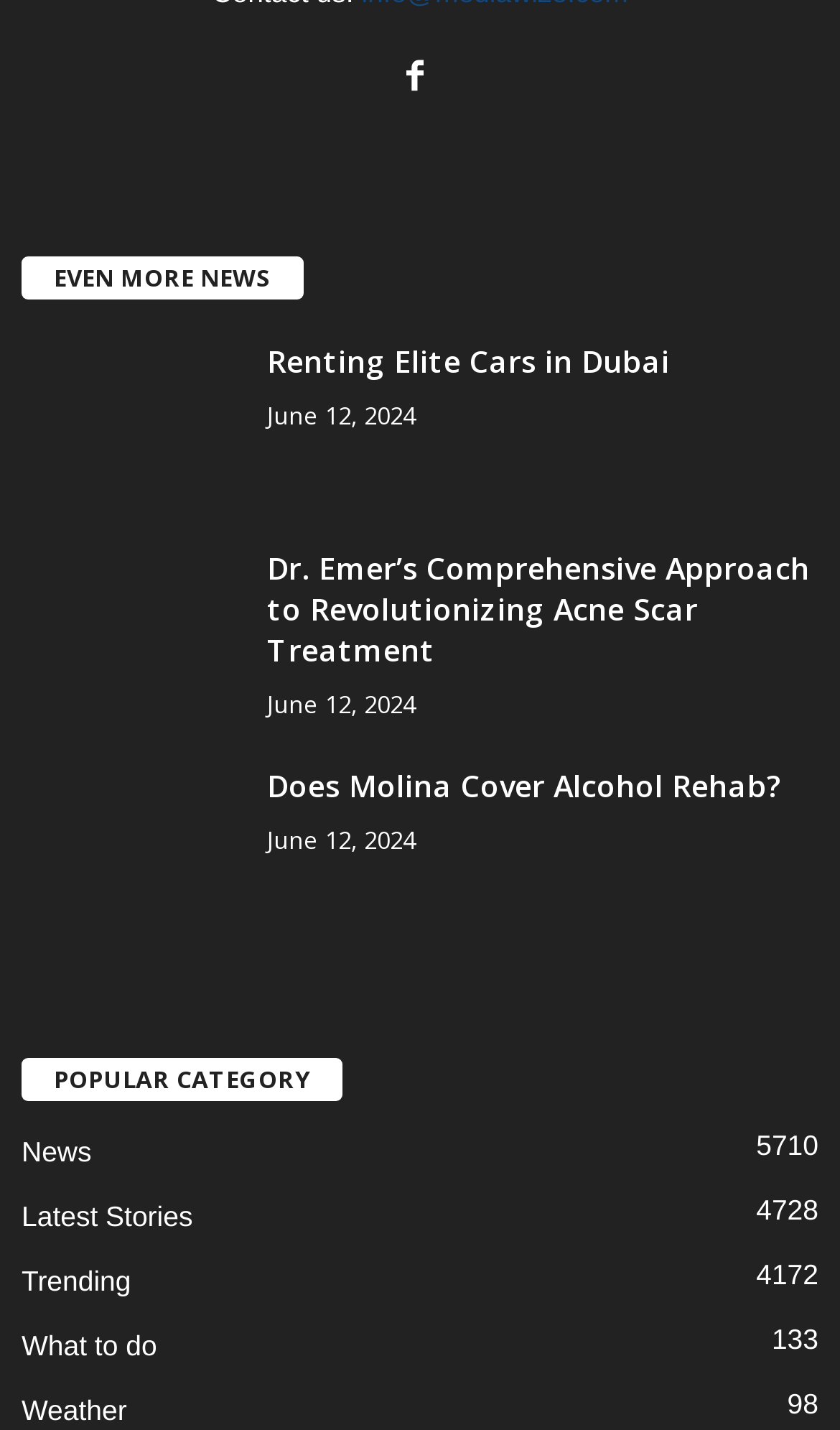Please answer the following query using a single word or phrase: 
How many news articles are listed on the webpage?

3